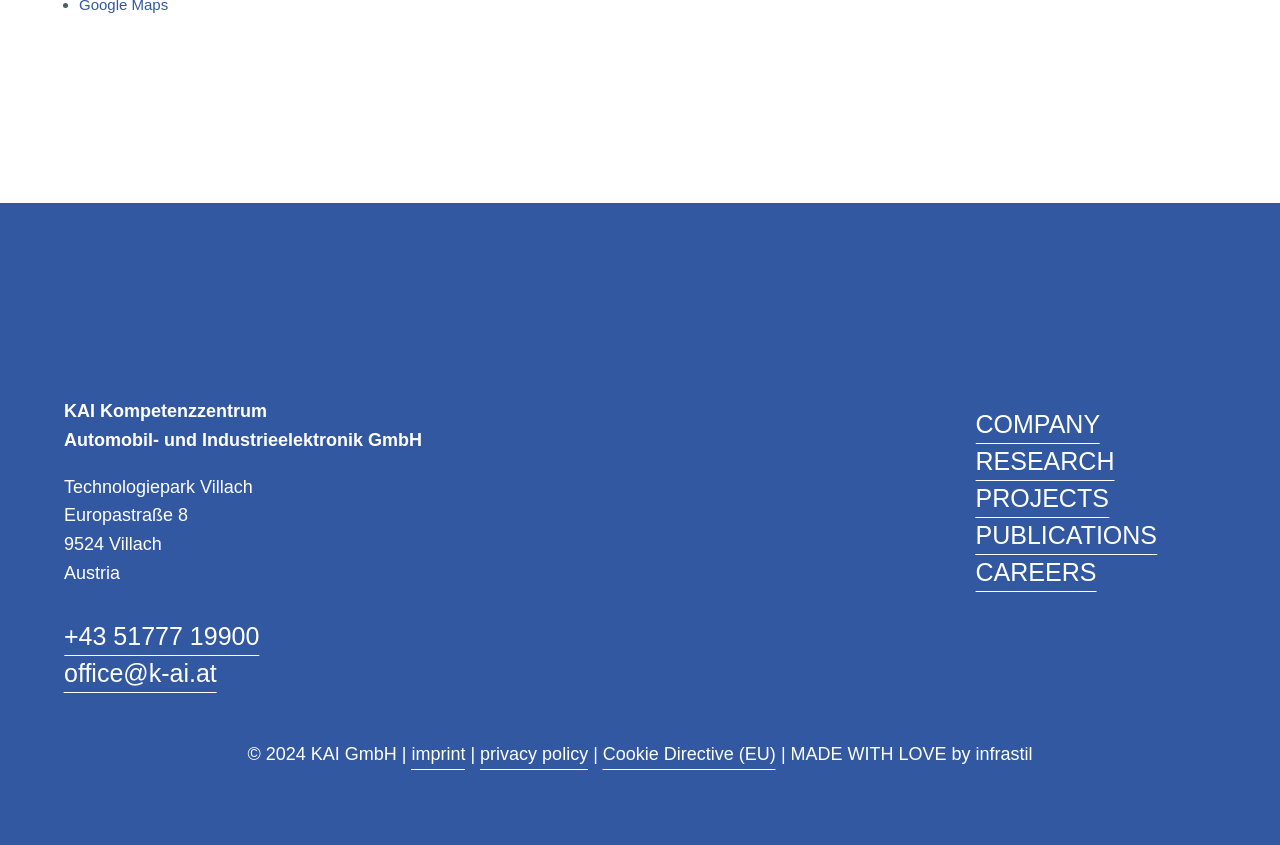What is the country where the company is located?
From the screenshot, supply a one-word or short-phrase answer.

Austria